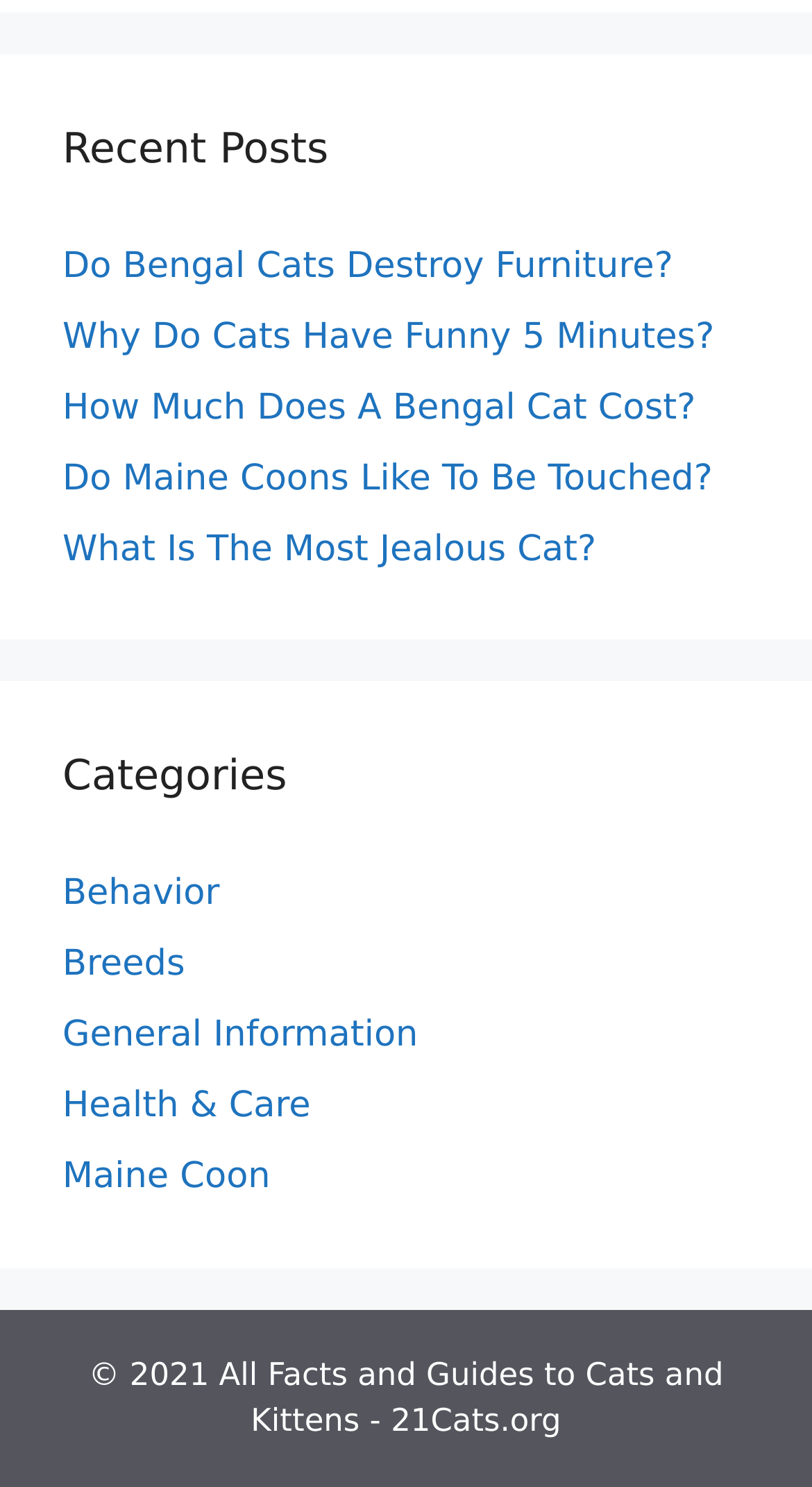How many categories are there on the website?
Look at the image and respond with a one-word or short phrase answer.

5